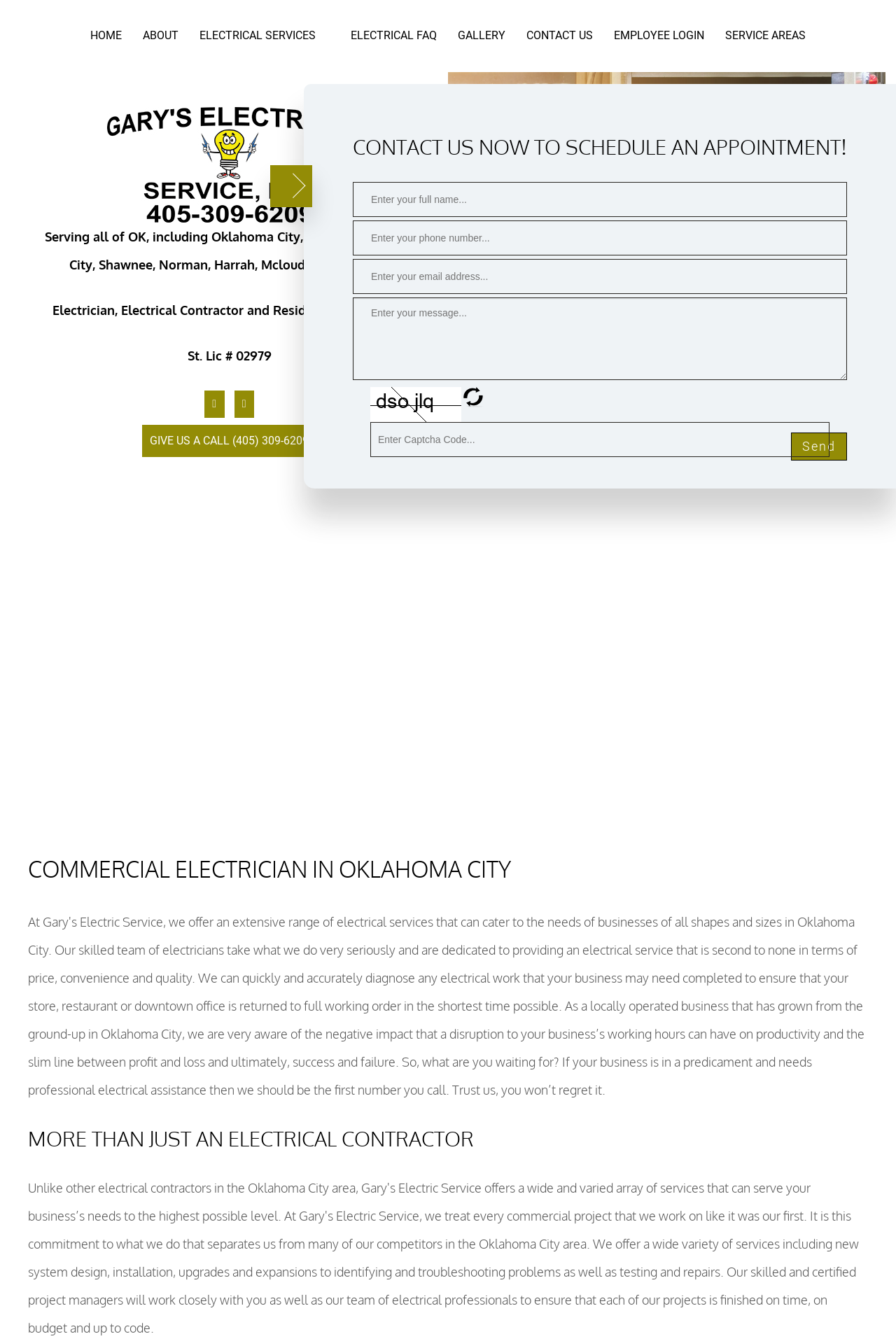Create a detailed narrative of the webpage’s visual and textual elements.

This webpage is about Gary's Electric Service, a commercial electrician in Oklahoma City. At the top, there is a navigation menu with links to different sections of the website, including "HOME", "ABOUT", "ELECTRICAL SERVICES", and more. Below the navigation menu, there is a large image that takes up most of the width of the page.

To the left of the image, there is a block of text that reads "Serving all of OK, including Oklahoma City, Edmond, Midwest City, Shawnee, Norman, Harrah, Mcloud & many more". Below this text, there are three lines of text that describe the services offered by Gary's Electric Service, including "Electrician, Electrical Contractor and Residential Electrician" and "St. Lic # 02979". There are also two social media links and a "GIVE US A CALL" button with a phone number.

On the right side of the page, there is a long list of links to specific electrical services offered by Gary's Electric Service, including "Appliance Installation", "Ceiling Fan Installation", "Commercial Electrician", and many more.

Further down the page, there are three headings: "COMMERCIAL ELECTRICIAN IN OKLAHOMA CITY", "MORE THAN JUST AN ELECTRICAL CONTRACTOR", and "CONTACT US NOW TO SCHEDULE AN APPOINTMENT!". Below the last heading, there is a contact form with fields for entering name, phone number, email address, and message. There is also a captcha image and a "Send" button.

Overall, the webpage is well-organized and easy to navigate, with clear headings and concise text that describes the services offered by Gary's Electric Service.